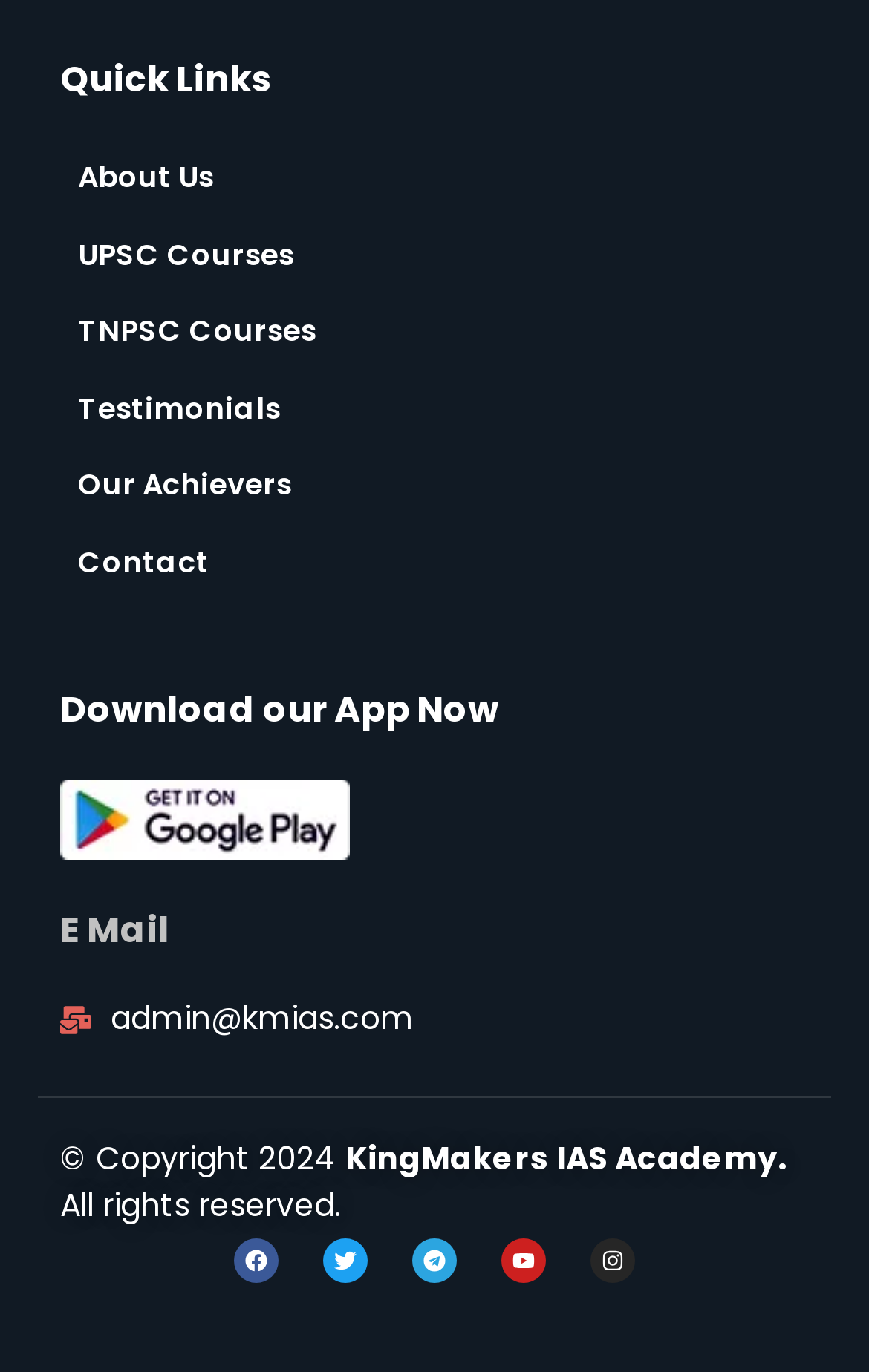Please provide a comprehensive response to the question below by analyzing the image: 
How many social media links are present at the bottom of the webpage?

At the bottom of the webpage, there are five social media links: Facebook, Twitter, Telegram, Youtube, and Instagram, each with its corresponding image icon.